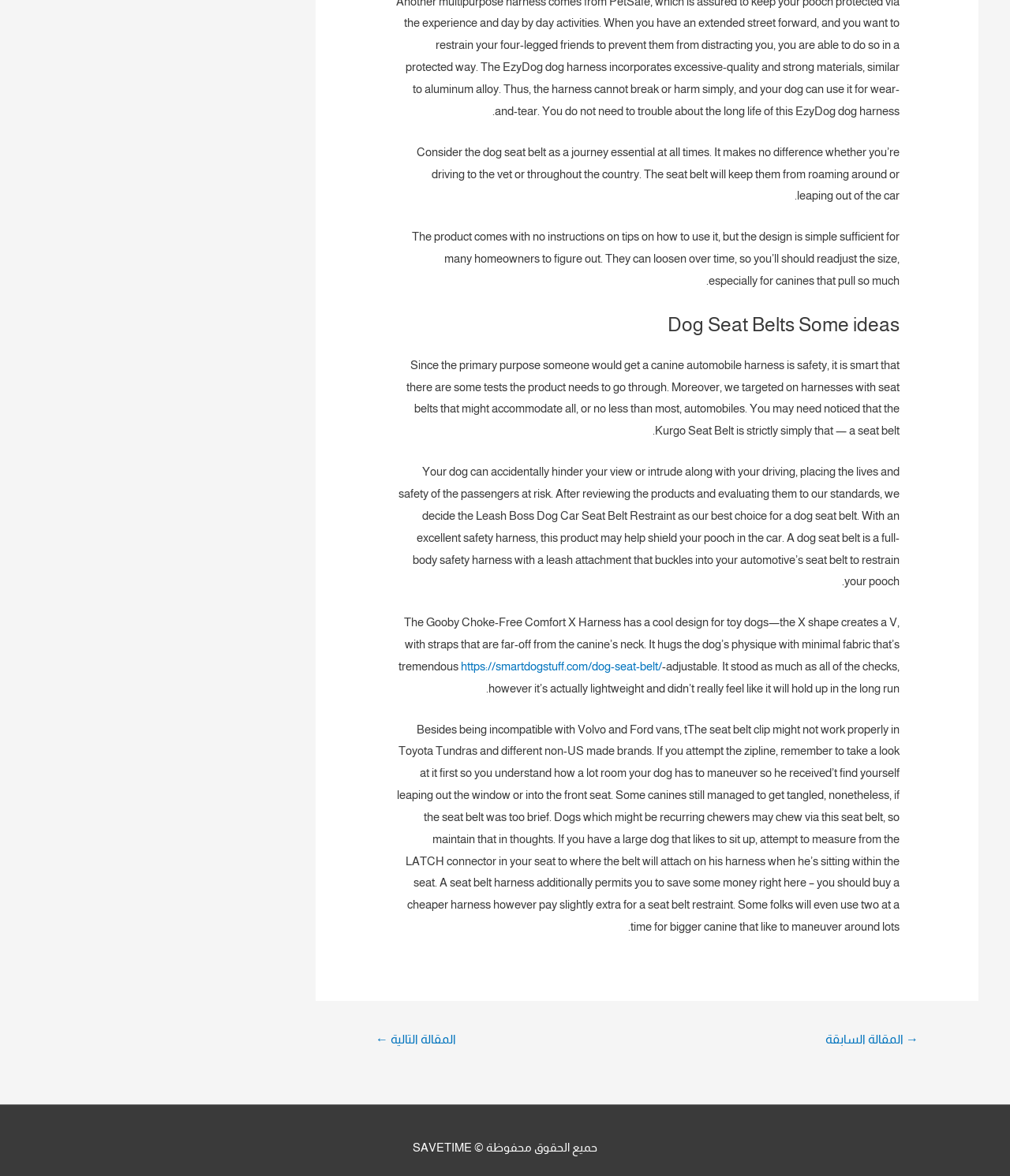Please determine the bounding box coordinates for the UI element described here. Use the format (top-left x, top-left y, bottom-right x, bottom-right y) with values bounded between 0 and 1: https://smartdogstuff.com/dog-seat-belt/

[0.456, 0.561, 0.655, 0.572]